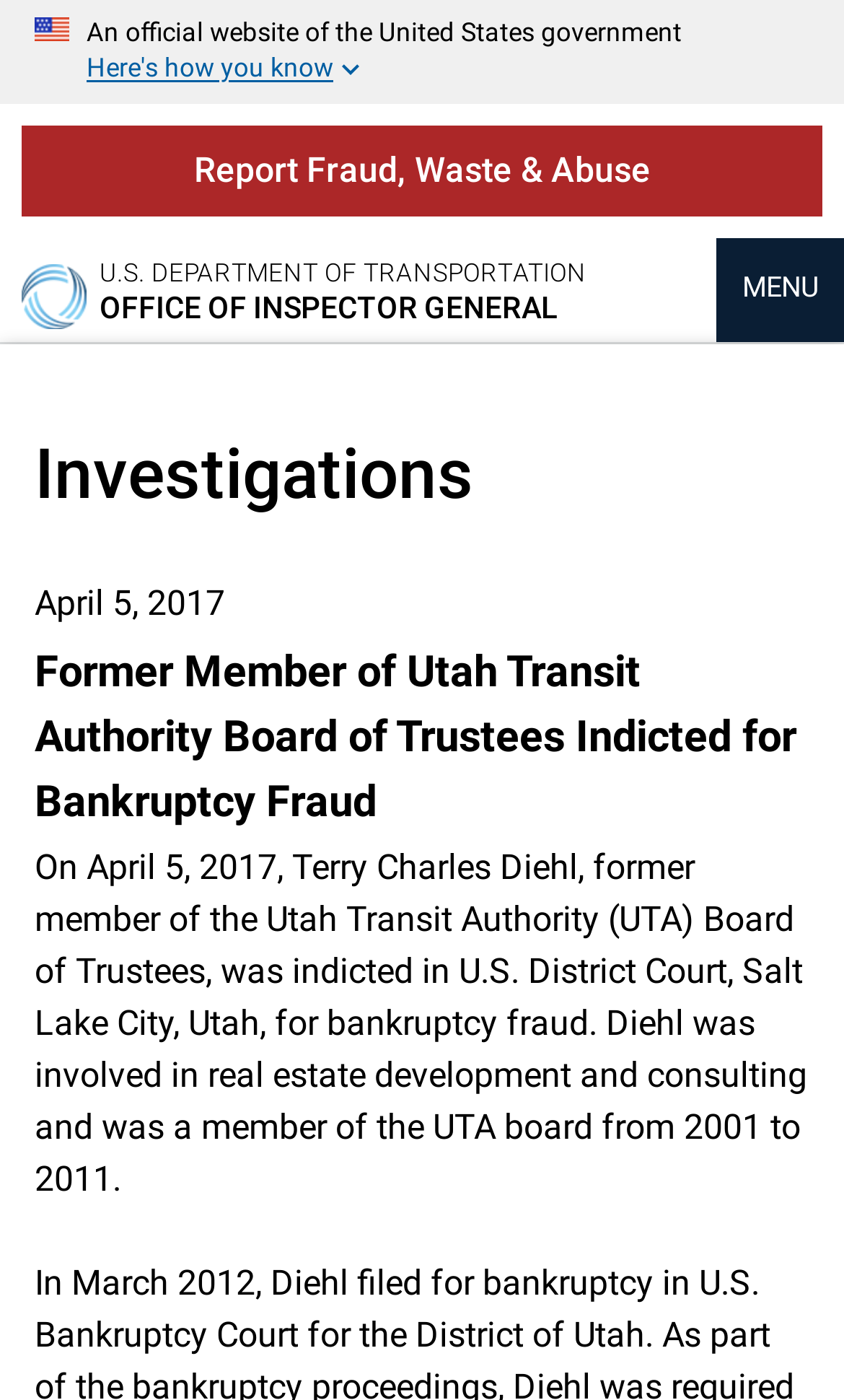Please use the details from the image to answer the following question comprehensively:
What is the date of the indictment?

I found the date of the indictment by looking at the time element in the investigations section, which is 'April 5, 2017'. This date is also mentioned in the static text element that describes the indictment.